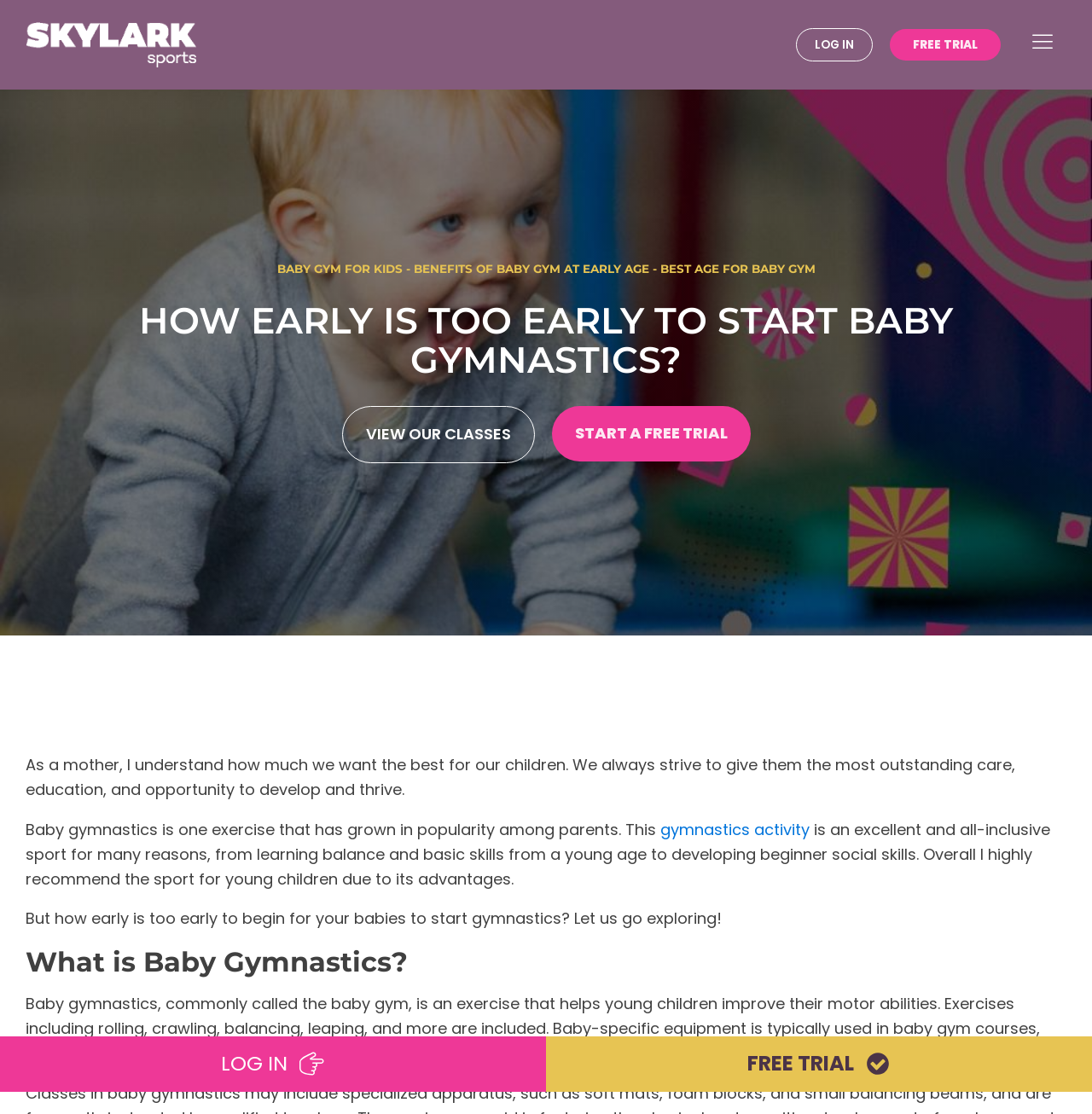Identify the bounding box for the UI element specified in this description: "start a free trial". The coordinates must be four float numbers between 0 and 1, formatted as [left, top, right, bottom].

[0.505, 0.365, 0.687, 0.414]